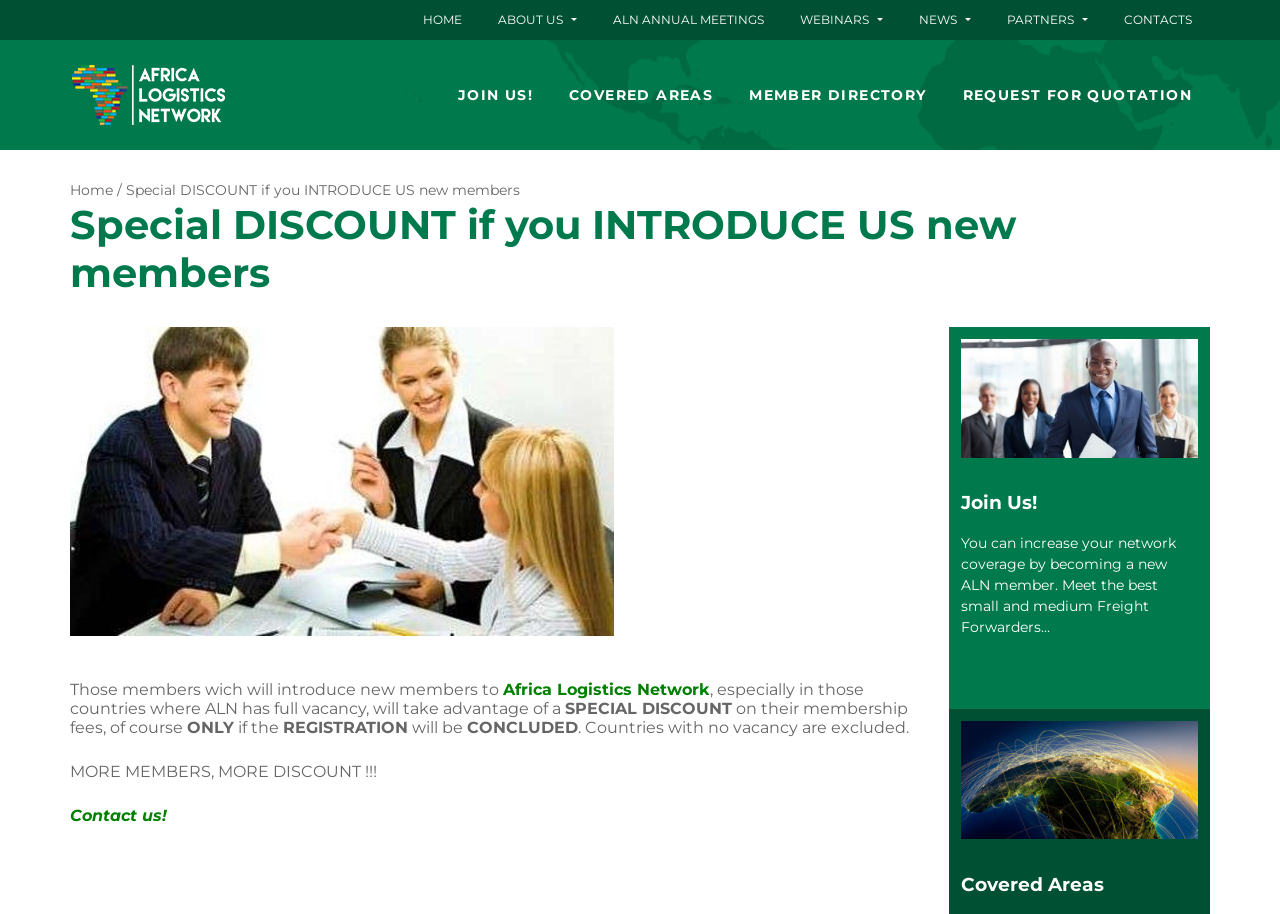Respond with a single word or phrase:
What is the purpose of the 'CONTACT US!' link?

To ask questions